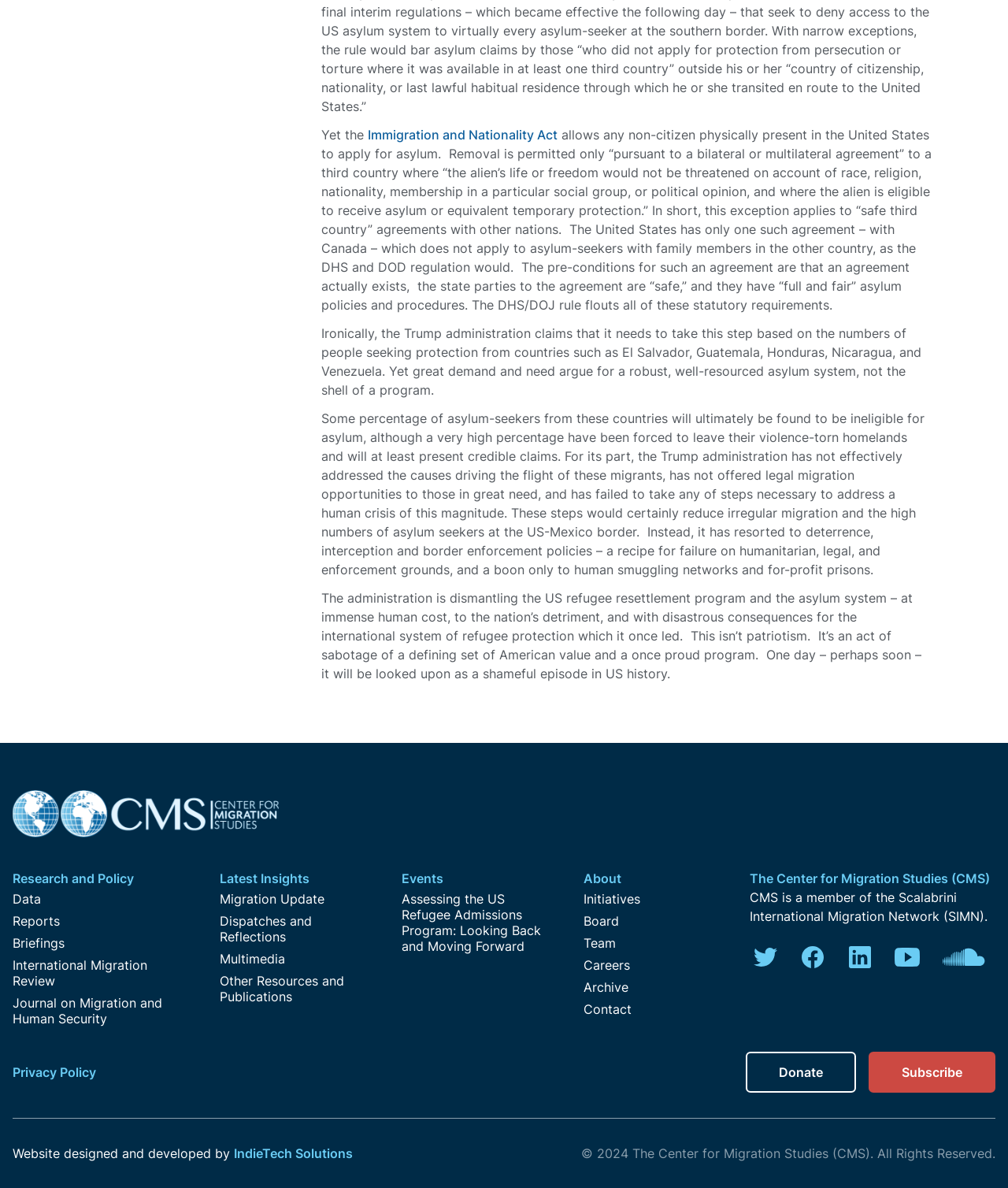Provide the bounding box coordinates of the area you need to click to execute the following instruction: "Click the 'Research and Policy' link".

[0.012, 0.732, 0.133, 0.746]